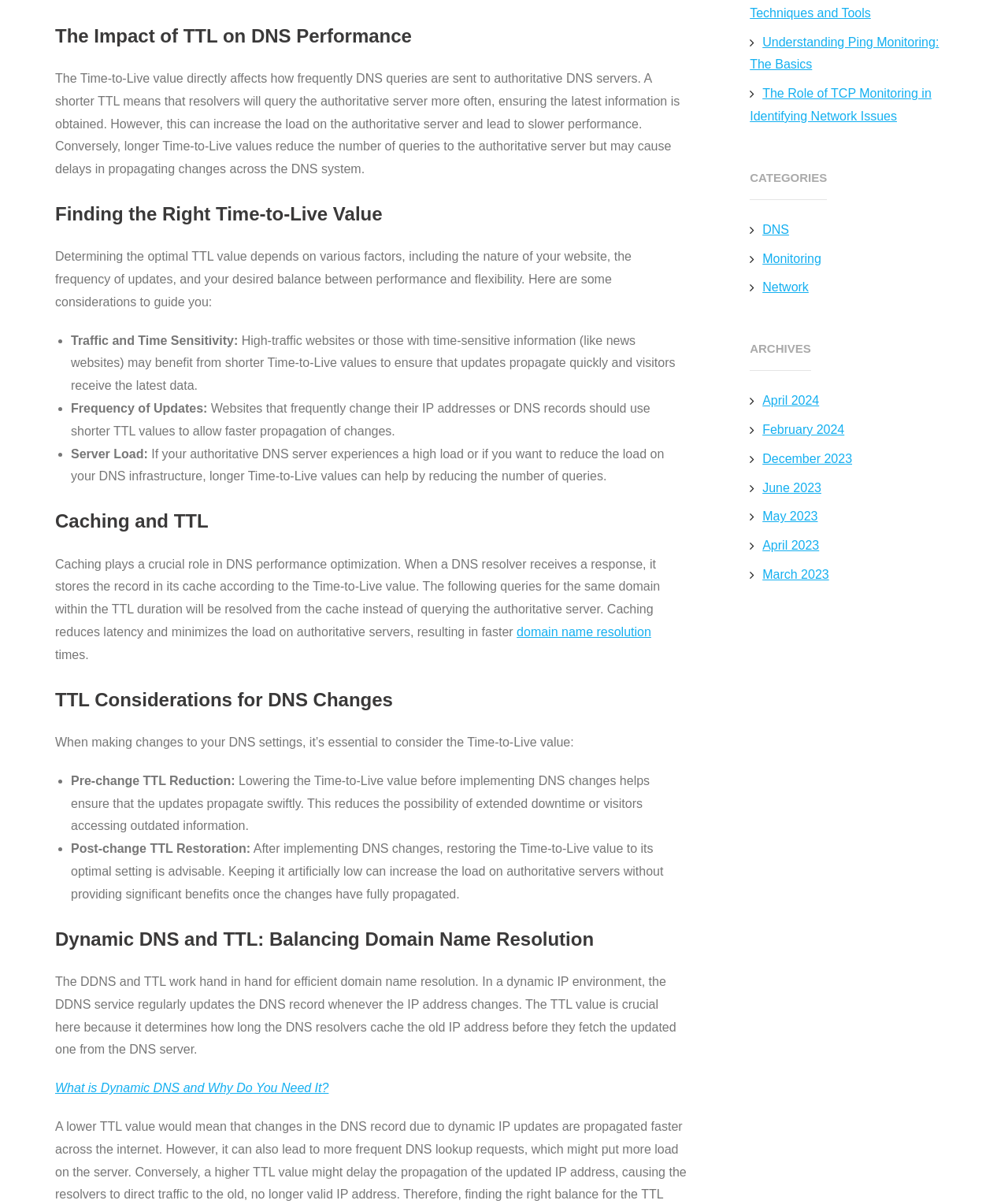Based on the description "April 2023", find the bounding box of the specified UI element.

[0.744, 0.442, 0.813, 0.466]